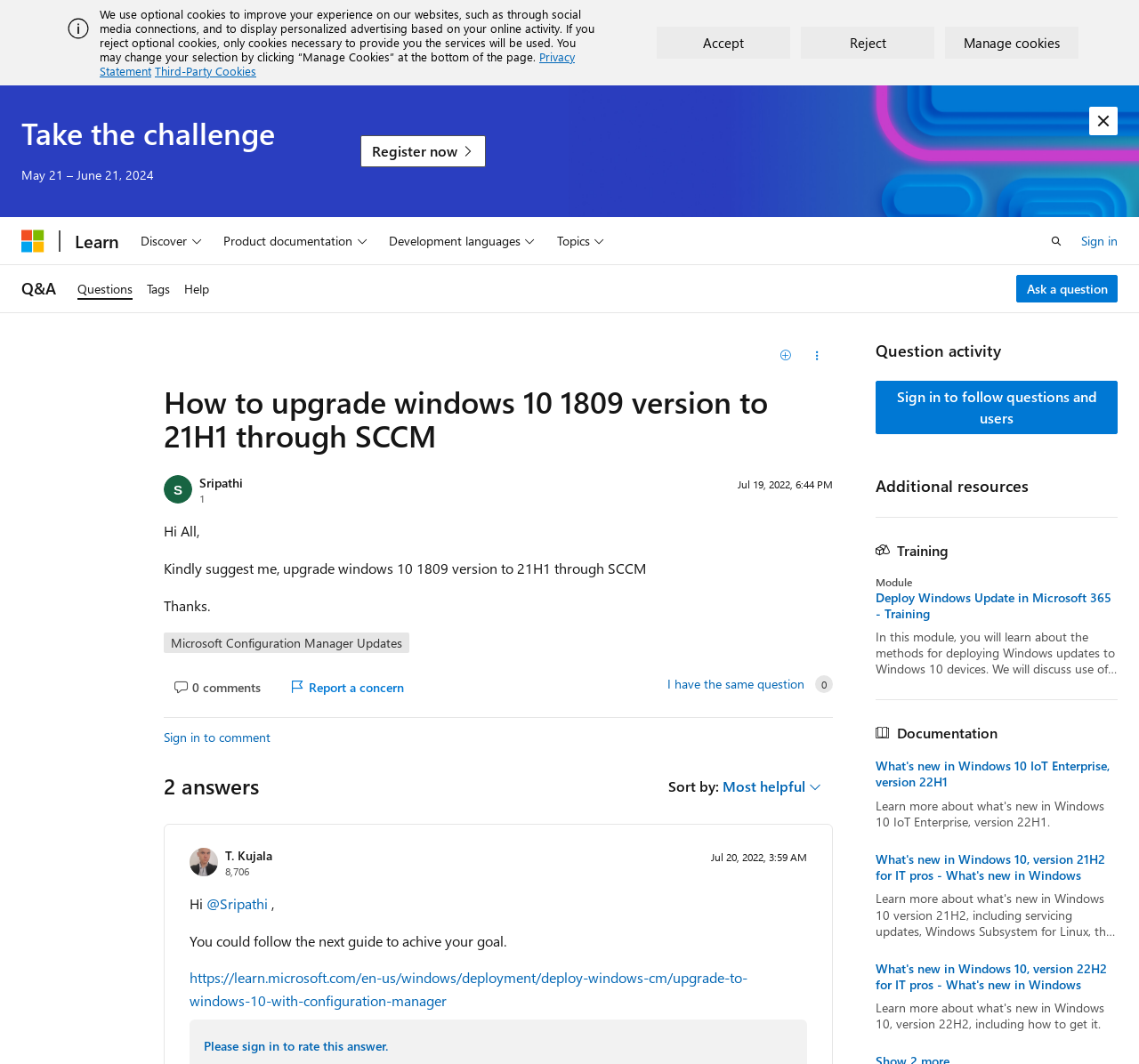What is the question asked by Sripathi?
Look at the image and provide a detailed response to the question.

The question is asked by Sripathi, and it is about upgrading Windows 10 1809 version to 21H1 through SCCM. This can be found in the question description section of the webpage.